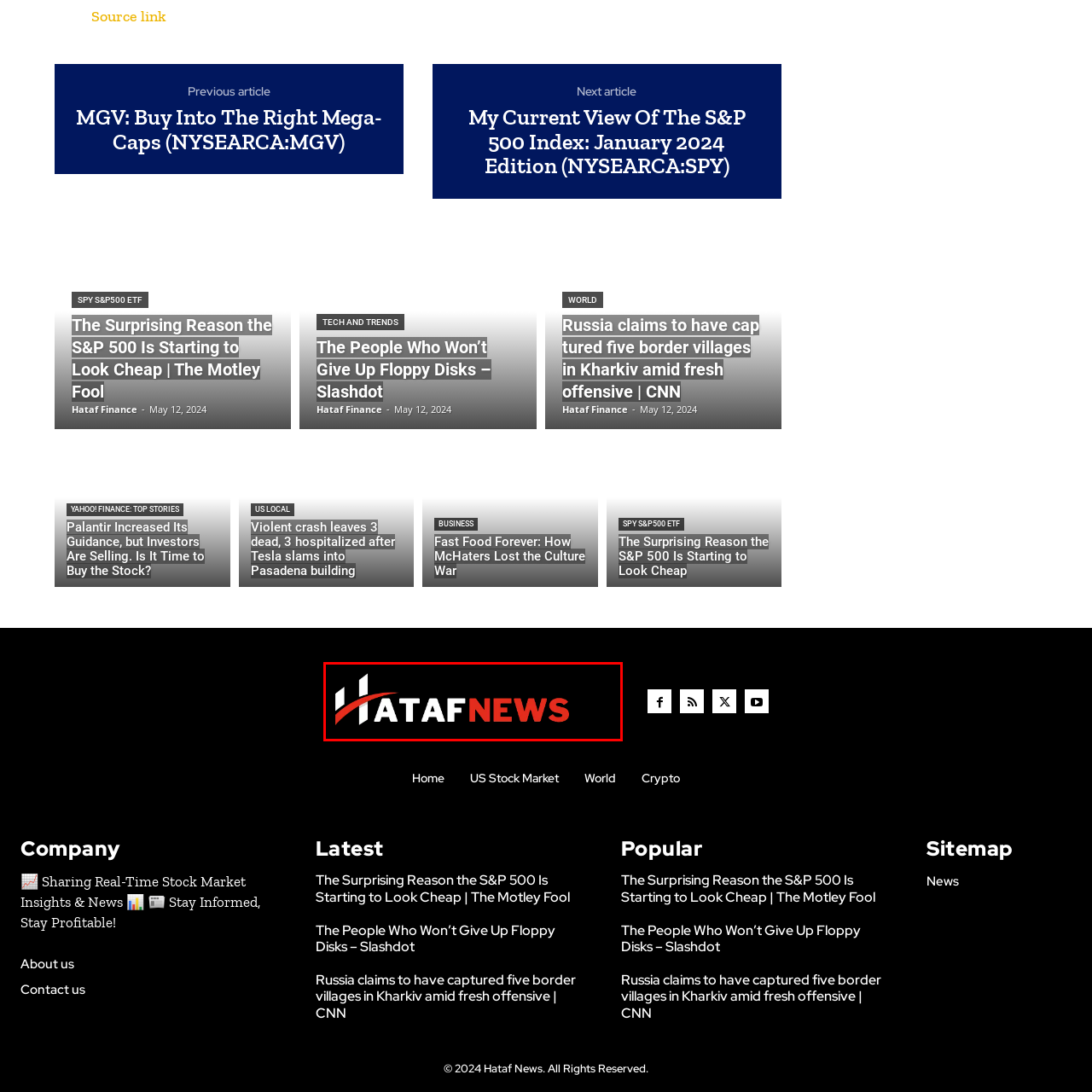What is the color of the 'NEWS' part of the logo?
Observe the image highlighted by the red bounding box and answer the question comprehensively.

The 'NEWS' part of the logo is highlighted in a striking shade of red, emphasizing the news-oriented focus of the platform.